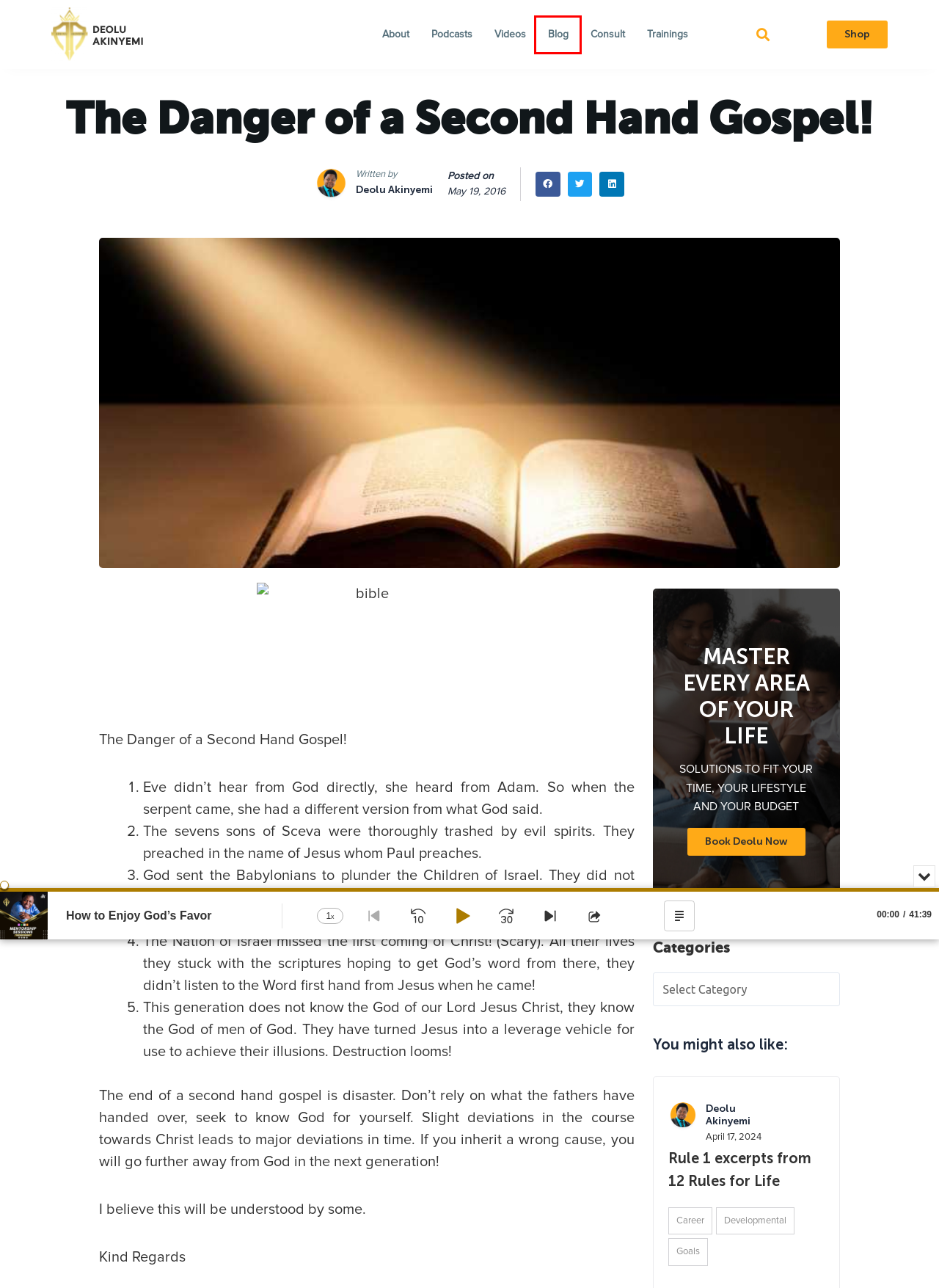Examine the screenshot of a webpage with a red bounding box around an element. Then, select the webpage description that best represents the new page after clicking the highlighted element. Here are the descriptions:
A. Career - Deolu Akinyemi
B. Rule 1 excerpts from 12 Rules for Life - Deolu Akinyemi
C. Developmental - Deolu Akinyemi
D. Consult - Deolu Akinyemi
E. Goals - Deolu Akinyemi
F. Shop - Deolu Akinyemi
G. About - Deolu Akinyemi
H. Blog - Deolu Akinyemi

H